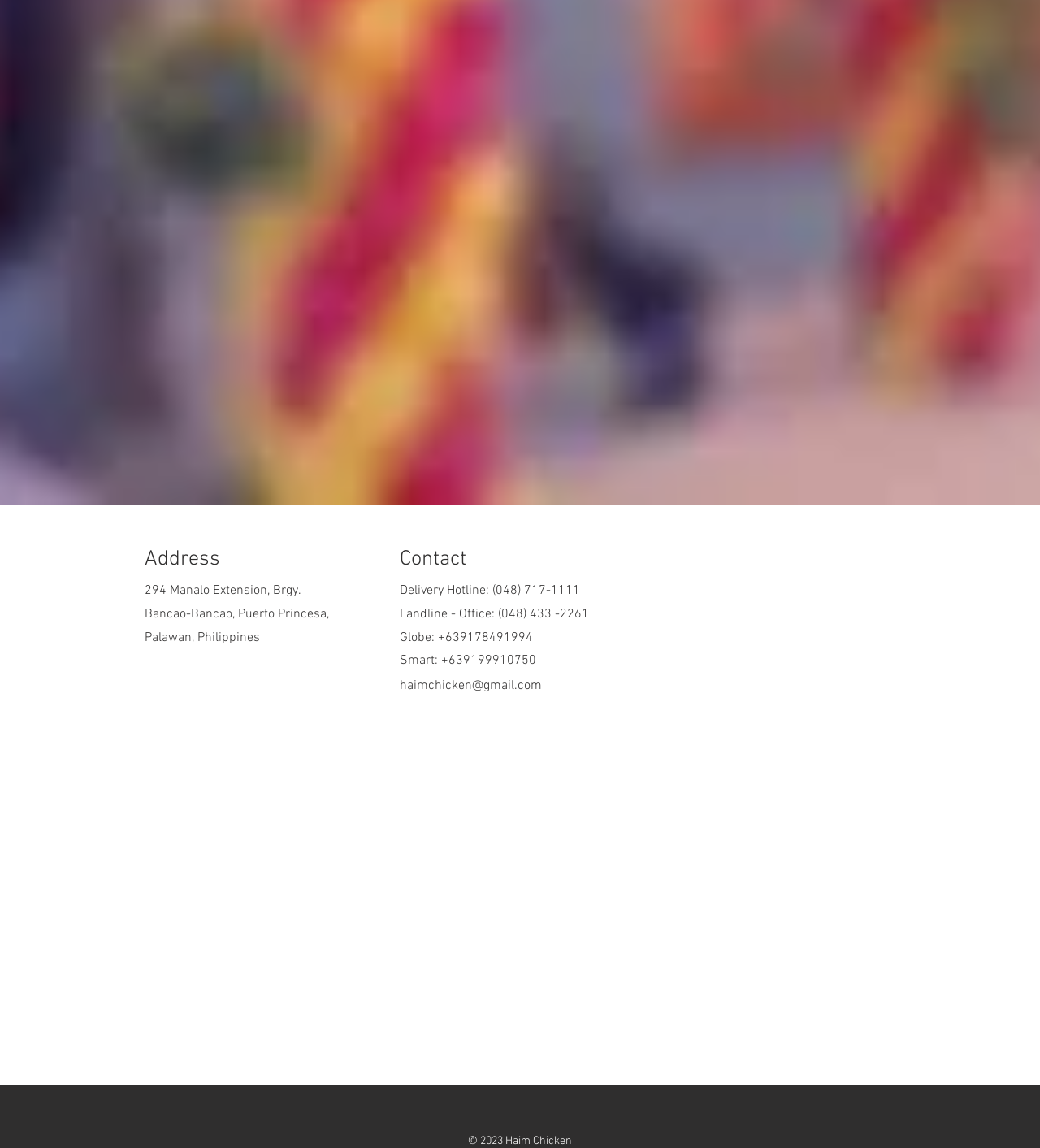What is the address of the location?
From the image, respond with a single word or phrase.

294 Manalo Extension, Brgy. Bancao-Bancao, Puerto Princesa, Palawan, Philippines